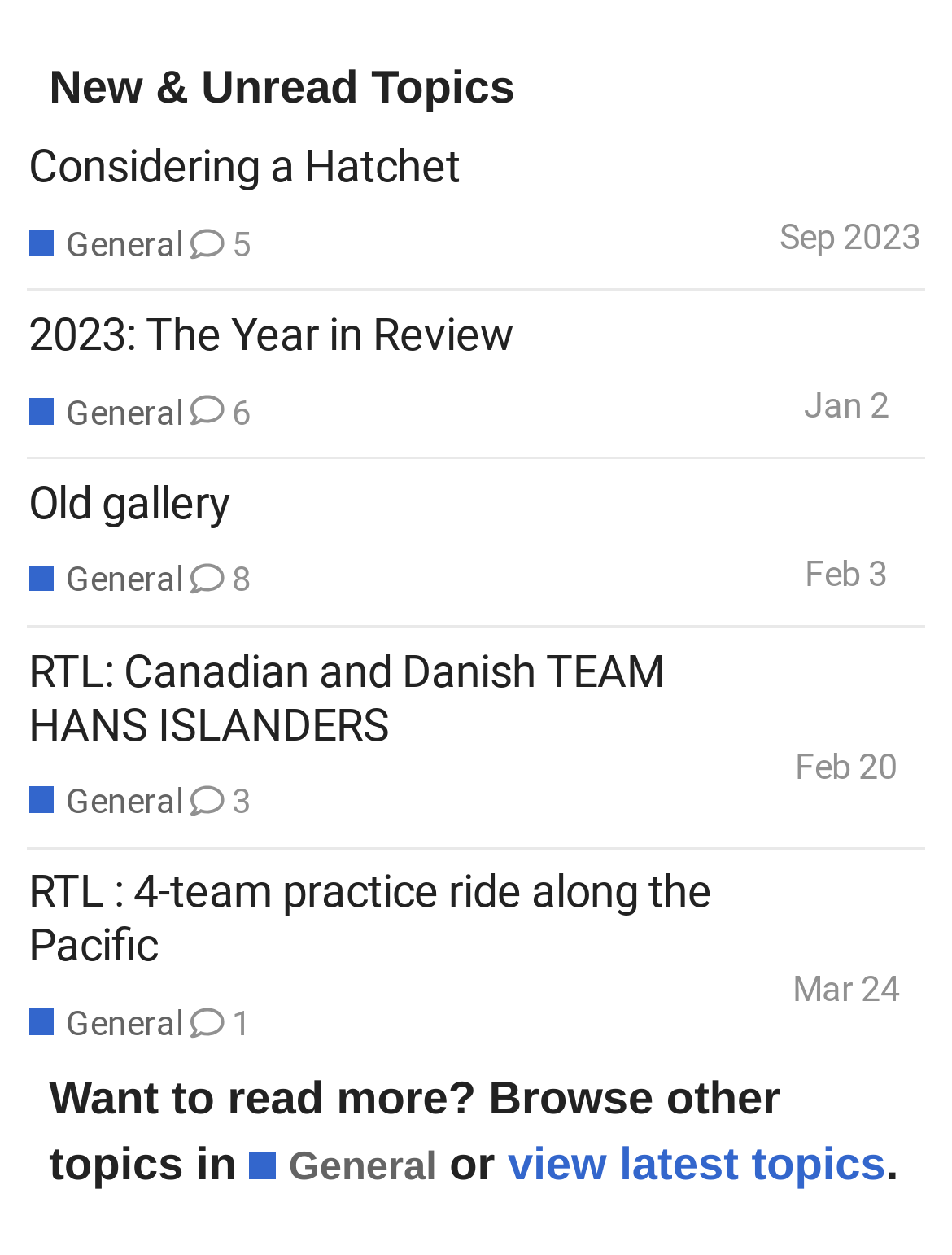Answer the following query with a single word or phrase:
When was the topic 'RTL: Canadian and Danish TEAM HANS ISLANDERS' created?

Feb 18, 2024